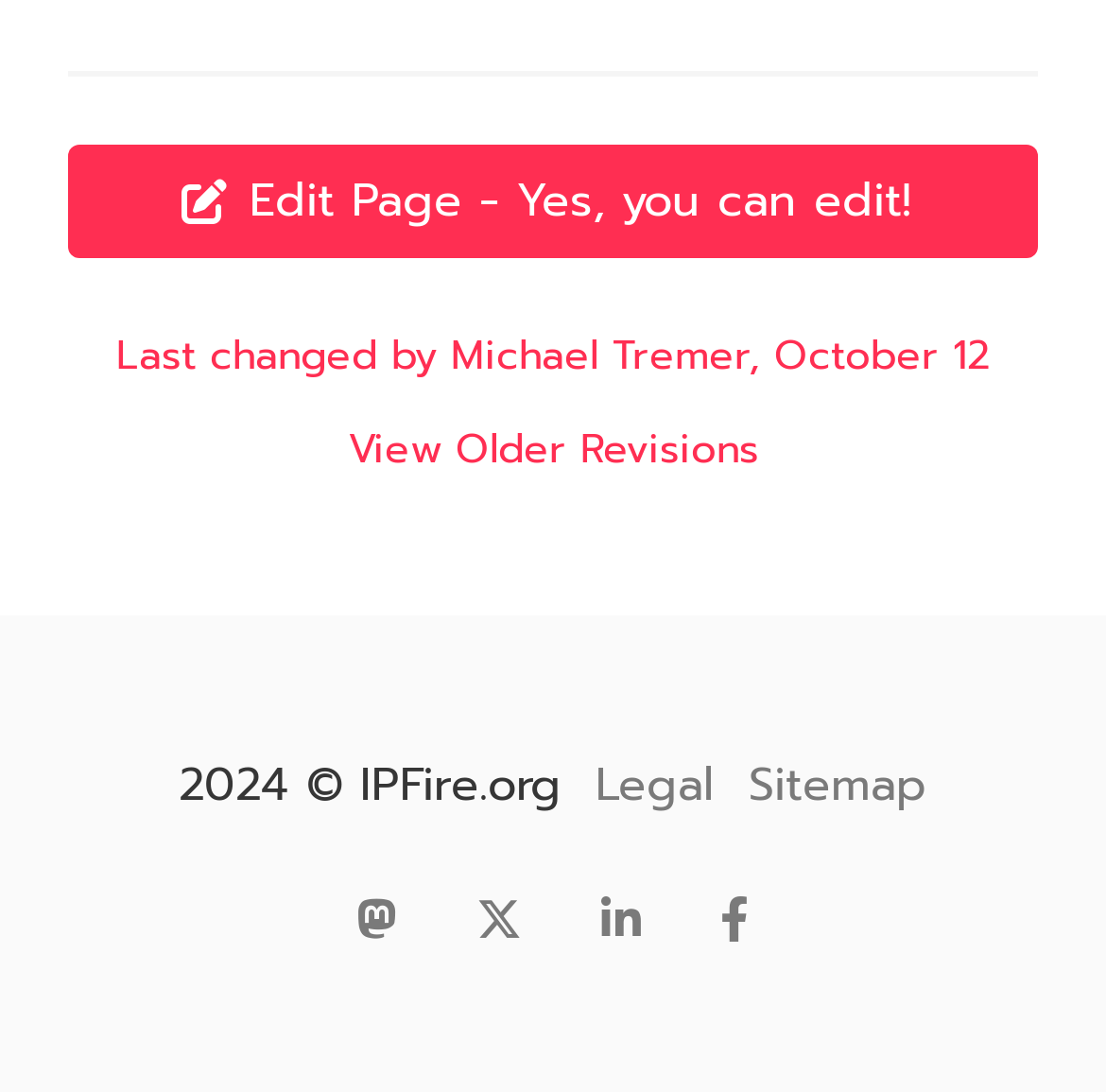Determine the bounding box coordinates of the clickable element necessary to fulfill the instruction: "Edit the page". Provide the coordinates as four float numbers within the 0 to 1 range, i.e., [left, top, right, bottom].

[0.062, 0.134, 0.938, 0.238]